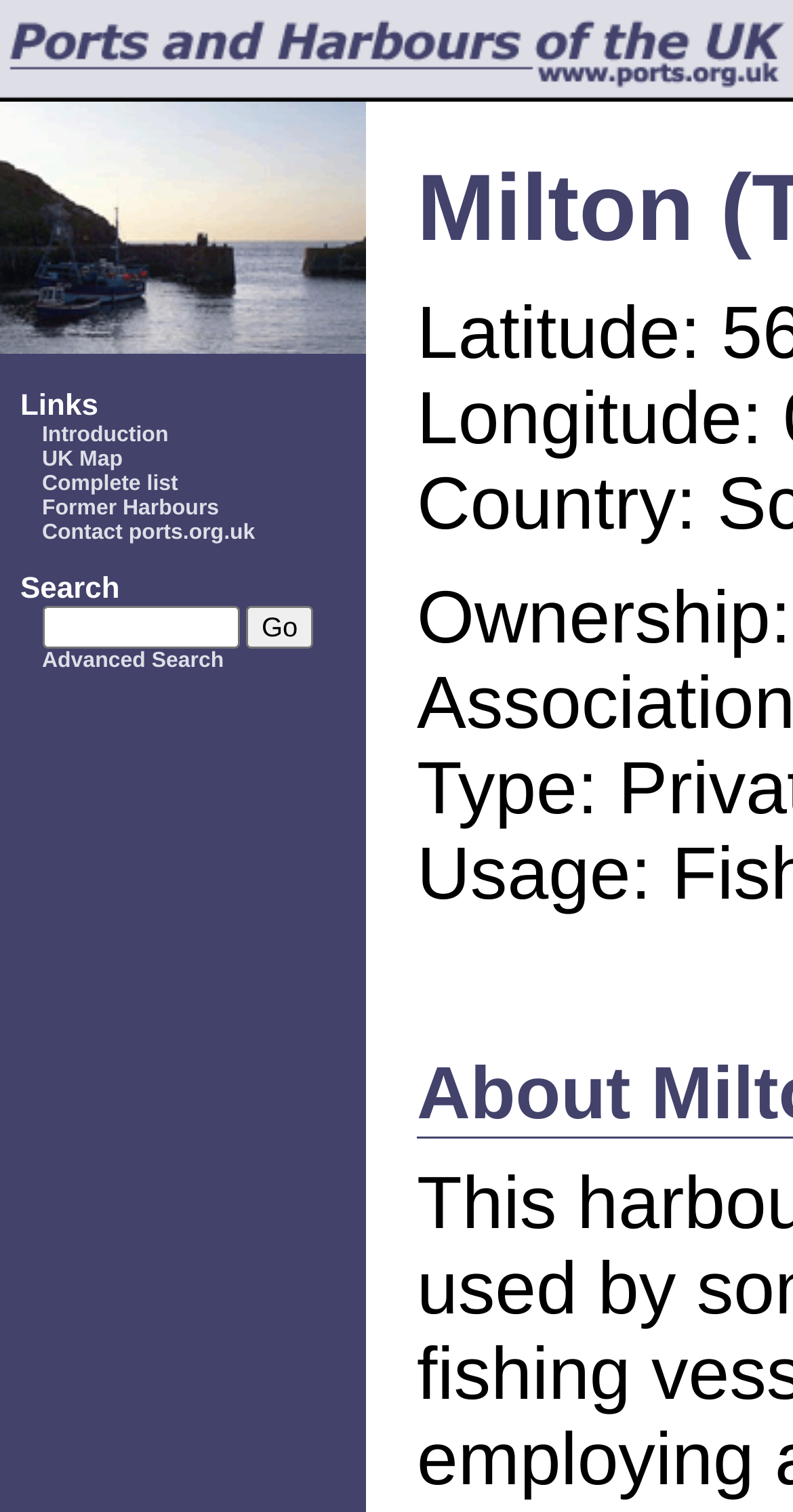Describe all visible elements and their arrangement on the webpage.

The webpage is about ports, harbors, jetties, and piers around the UK coastline, with a focus on Scotland. At the top, there is a logo image of "Ports.org.uk" that spans almost the entire width of the page. Below the logo, there is a section with a list of links, including "Introduction", "UK Map", "Complete list", "Former Harbours", and "Contact ports.org.uk". These links are arranged vertically, with "Links" as the title above them. 

To the right of the links section, there is a search function with a text box and a "Go" button. Above the search function, there is a label "Search". The search function is positioned below the links section. 

There are a total of 5 links in the links section and 2 elements in the search function. The logo is positioned at the top of the page, while the links section and search function are positioned below it.